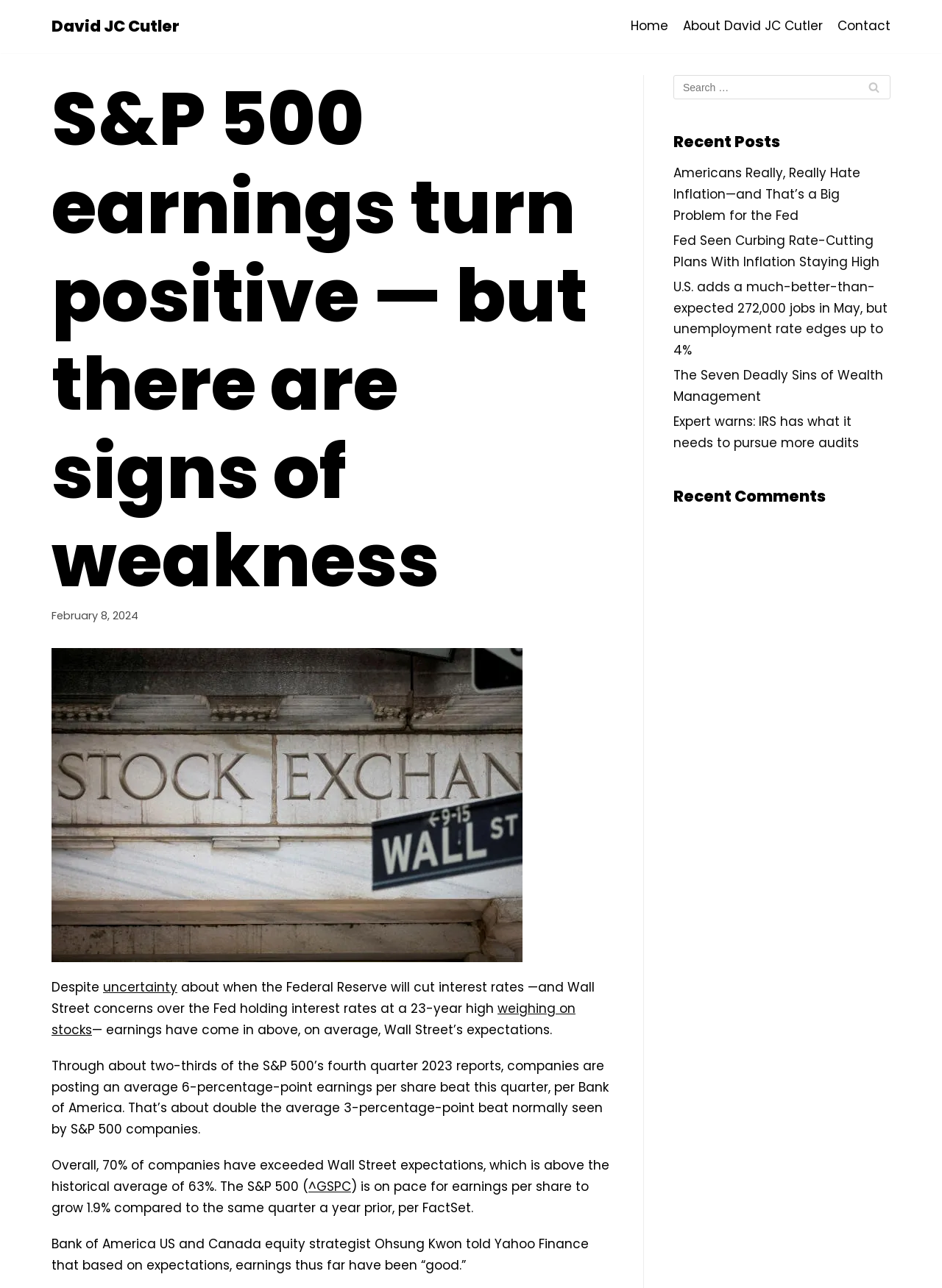Write a detailed summary of the webpage.

The webpage is an article about S&P 500 earnings, written by David JC Cutler. At the top, there is a navigation menu with links to "Home", "About David JC Cutler", and "Contact". Below the navigation menu, the article's title "S&P 500 earnings turn positive — but there are signs of weakness" is displayed prominently.

The article begins with a brief introduction, mentioning uncertainty about the Federal Reserve's interest rate cuts and its impact on stocks. The main content of the article discusses how S&P 500 companies have reported earnings above Wall Street's expectations, with 70% of companies exceeding expectations. The article cites data from Bank of America and FactSet to support this claim.

On the right side of the page, there is a complementary section with a search bar and a list of "Recent Posts" with links to other articles. The search bar has a button labeled "Search" and an icon. Below the search bar, there are five links to recent articles with titles related to finance and economics.

At the bottom of the page, there is a section labeled "Recent Comments", but it does not contain any comments.